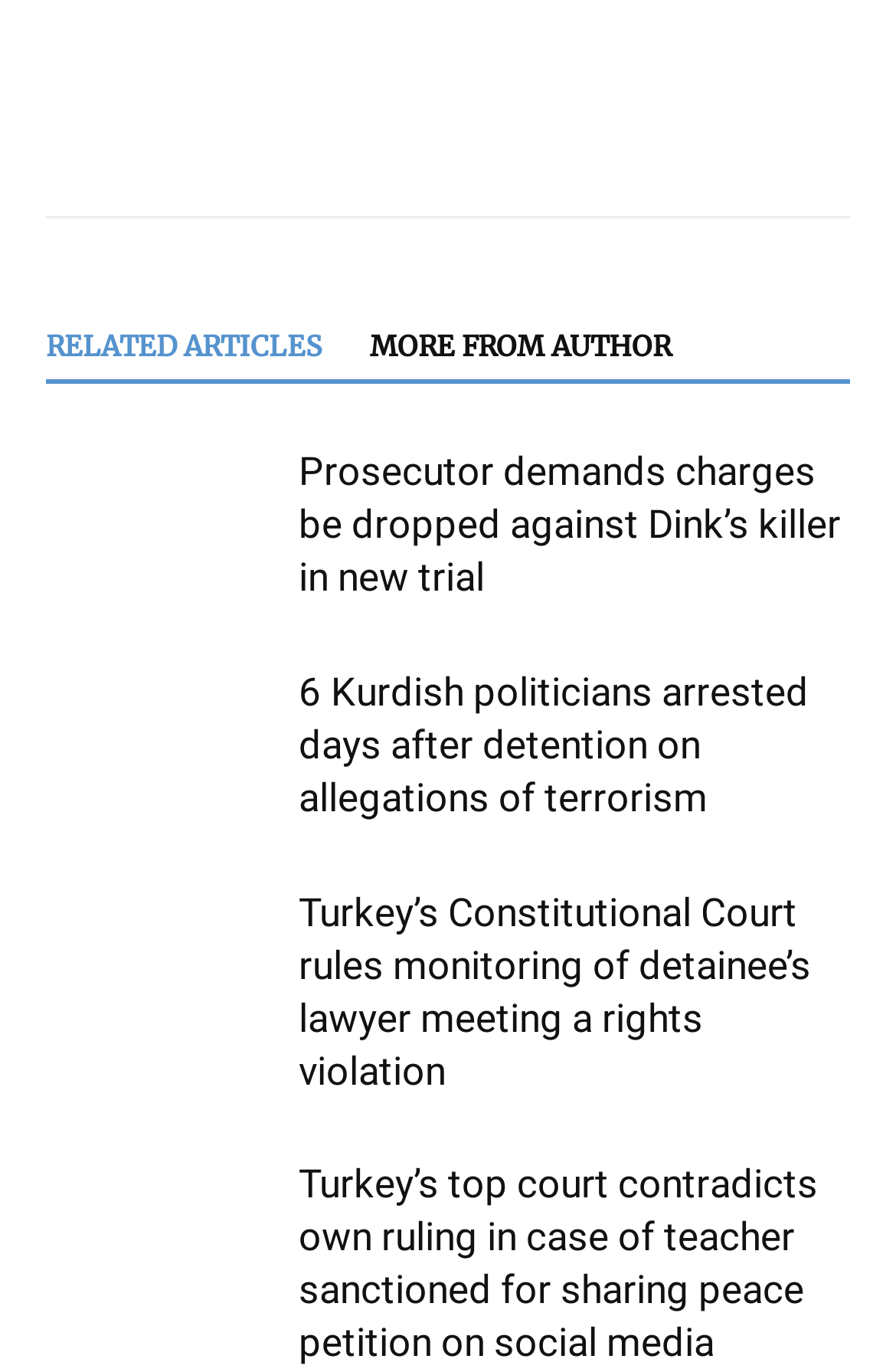Identify and provide the bounding box for the element described by: "RELATED ARTICLES".

[0.051, 0.229, 0.413, 0.276]